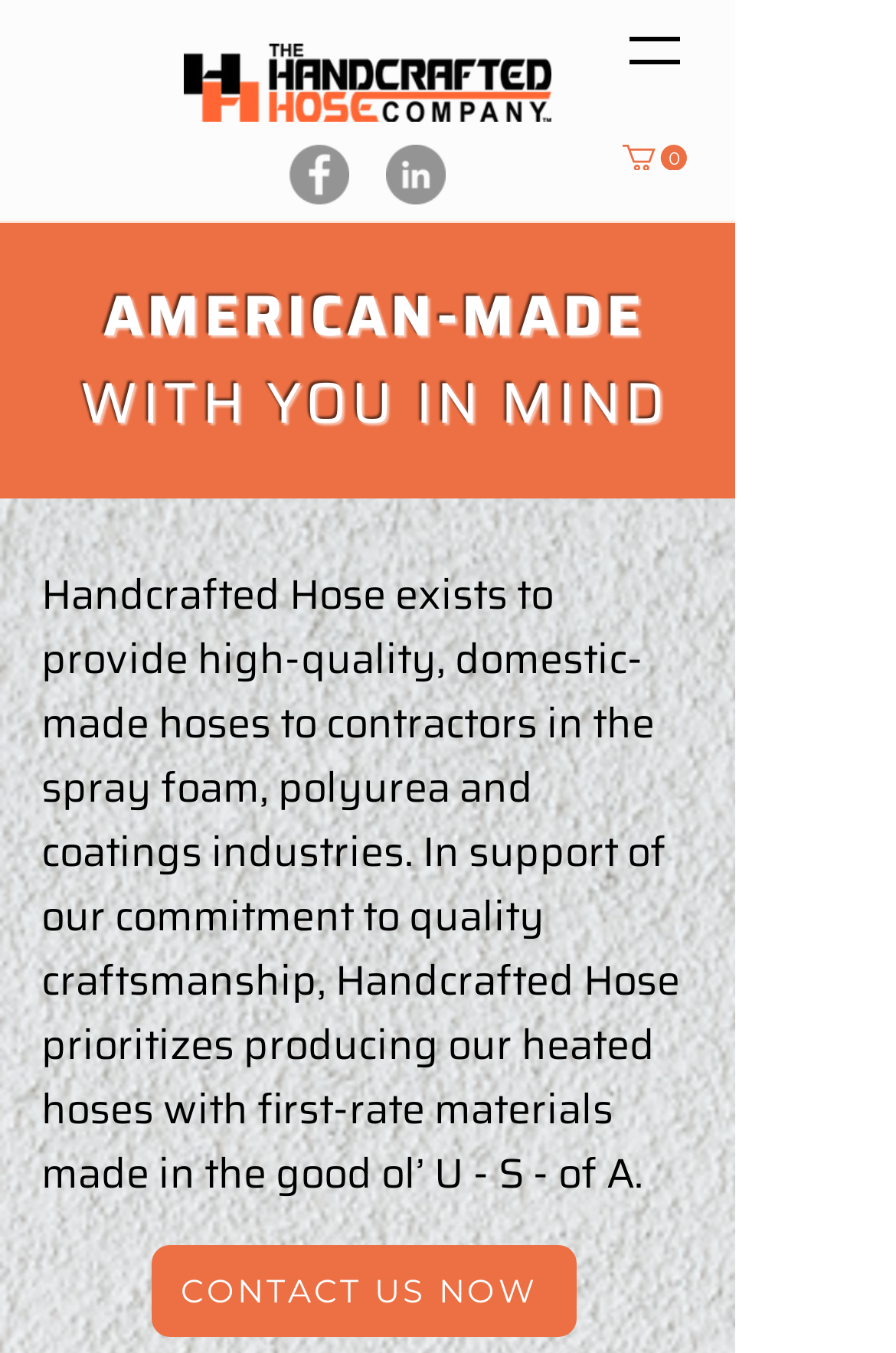Based on the image, provide a detailed and complete answer to the question: 
What is the company logo image?

The company logo image is identified by the image element with the description 'Handcrafted hose company logo' and is located at the top left of the webpage, with bounding box coordinates [0.205, 0.032, 0.615, 0.09].